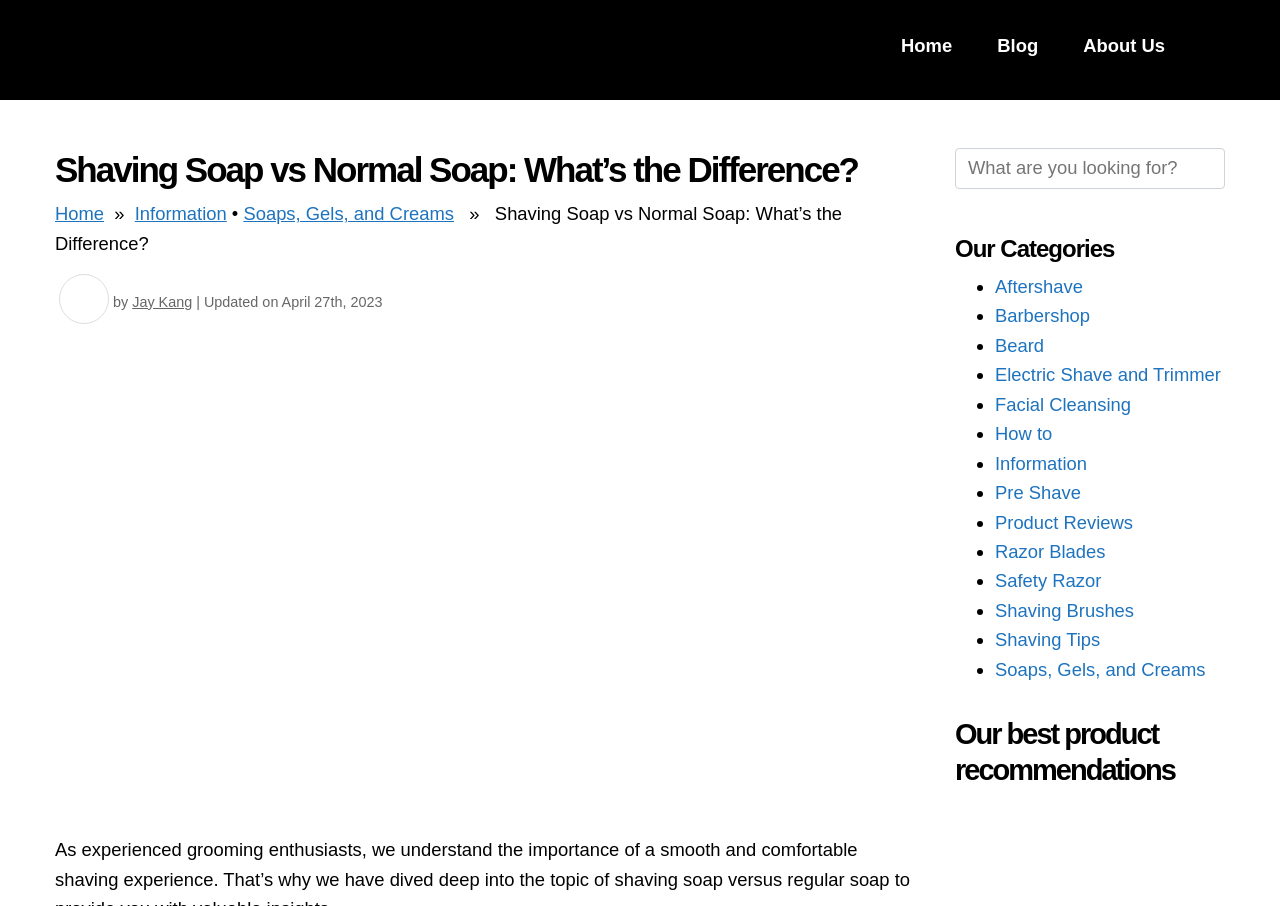Please find the bounding box for the UI element described by: "Soaps, Gels, and Creams".

[0.777, 0.727, 0.942, 0.75]